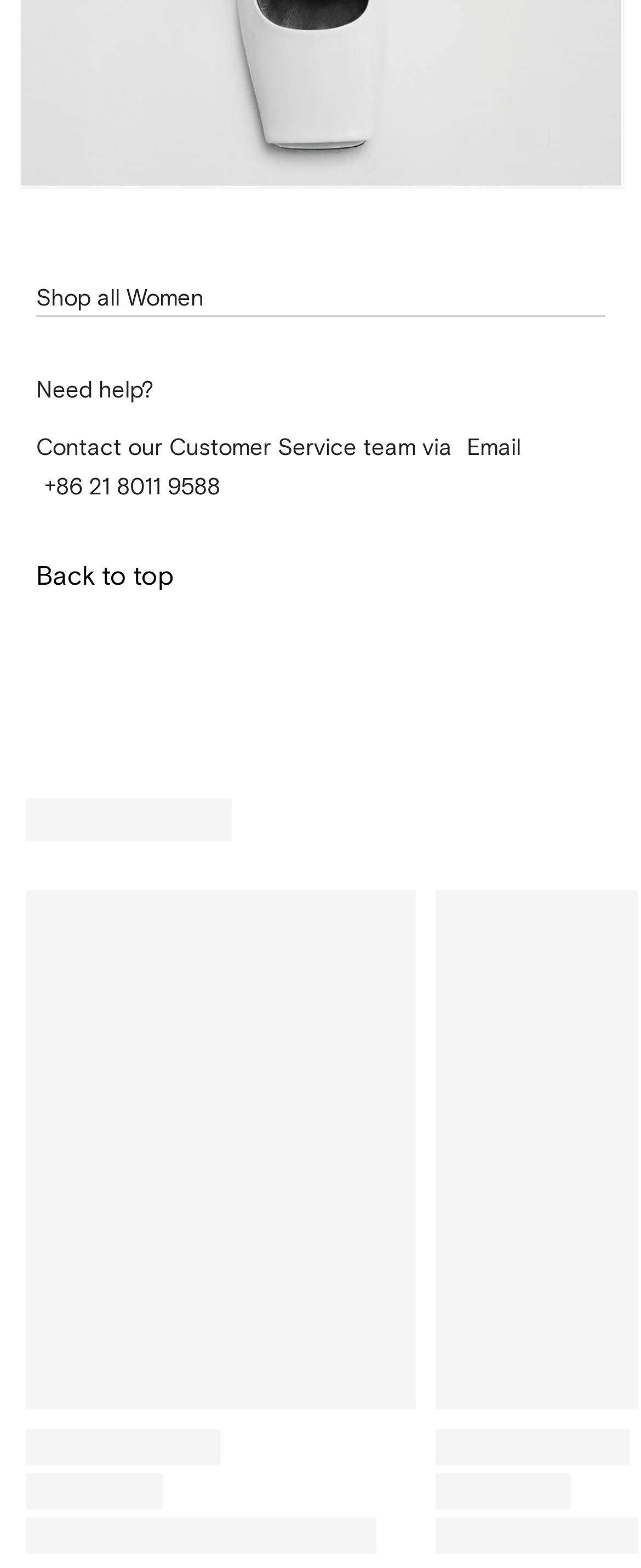What categories of products are available for women?
Please provide a detailed answer to the question.

The webpage has a list of links under the heading 'Shop all Women', which includes categories such as Accessories, Bags, Clothing, Dresses, Fine Jewellery, Jewellery, Shoes, Trainers, and Pre-owned. This suggests that the website offers a range of products for women across these categories.